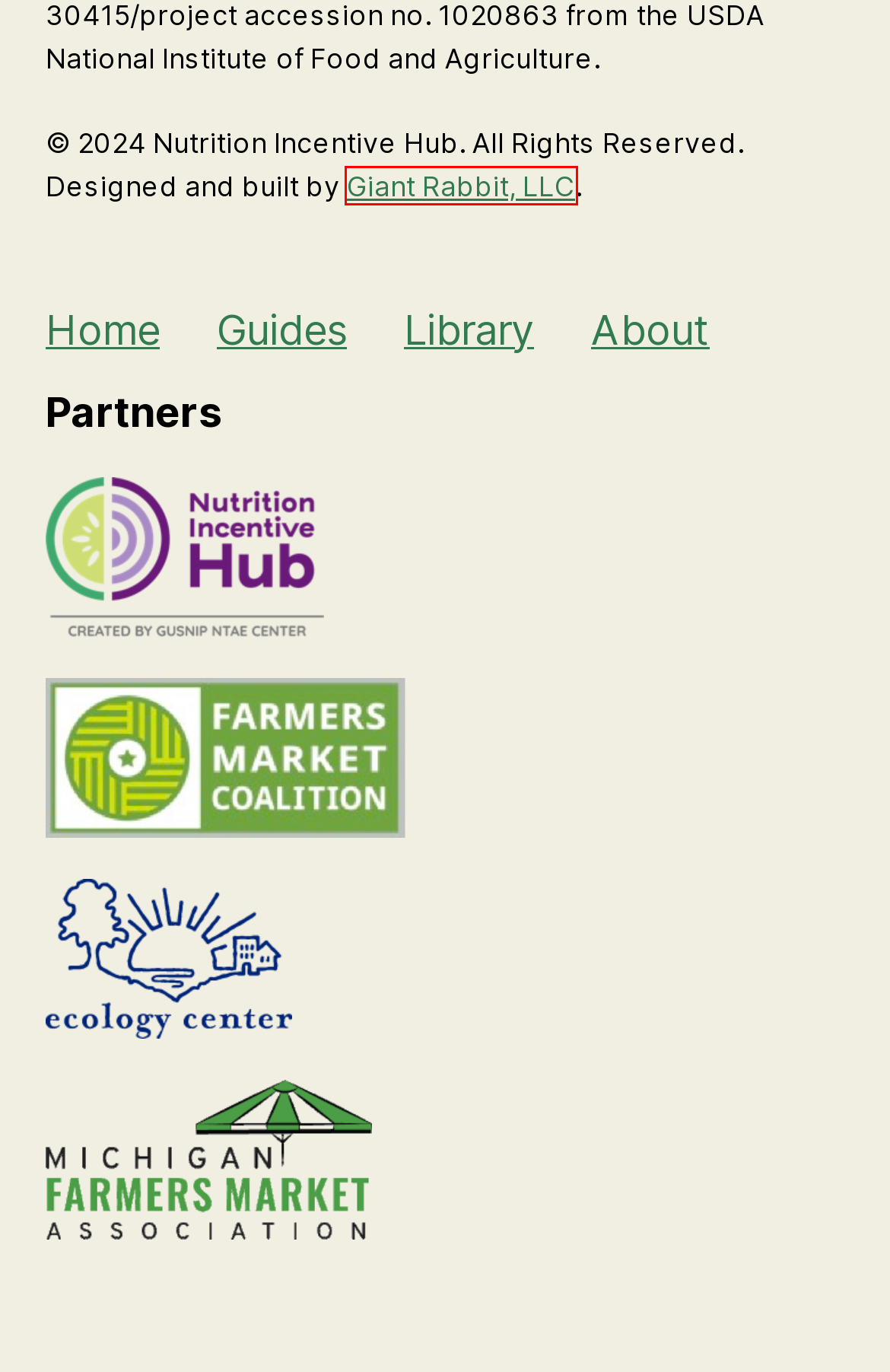Look at the screenshot of the webpage and find the element within the red bounding box. Choose the webpage description that best fits the new webpage that will appear after clicking the element. Here are the candidates:
A. Home - Michigan Farmers Market Association
B. Fair Food Network
C. Center for Nutrition & Health Impact
D. Home | Giant Rabbit
E. Library – Farm Direct Incentives Guide
F. Nutrition Incentive Hub | Created by GusNIP NTAE Center
G. Promote – Farm Direct Incentives Guide
H. Plan – Farm Direct Incentives Guide

D